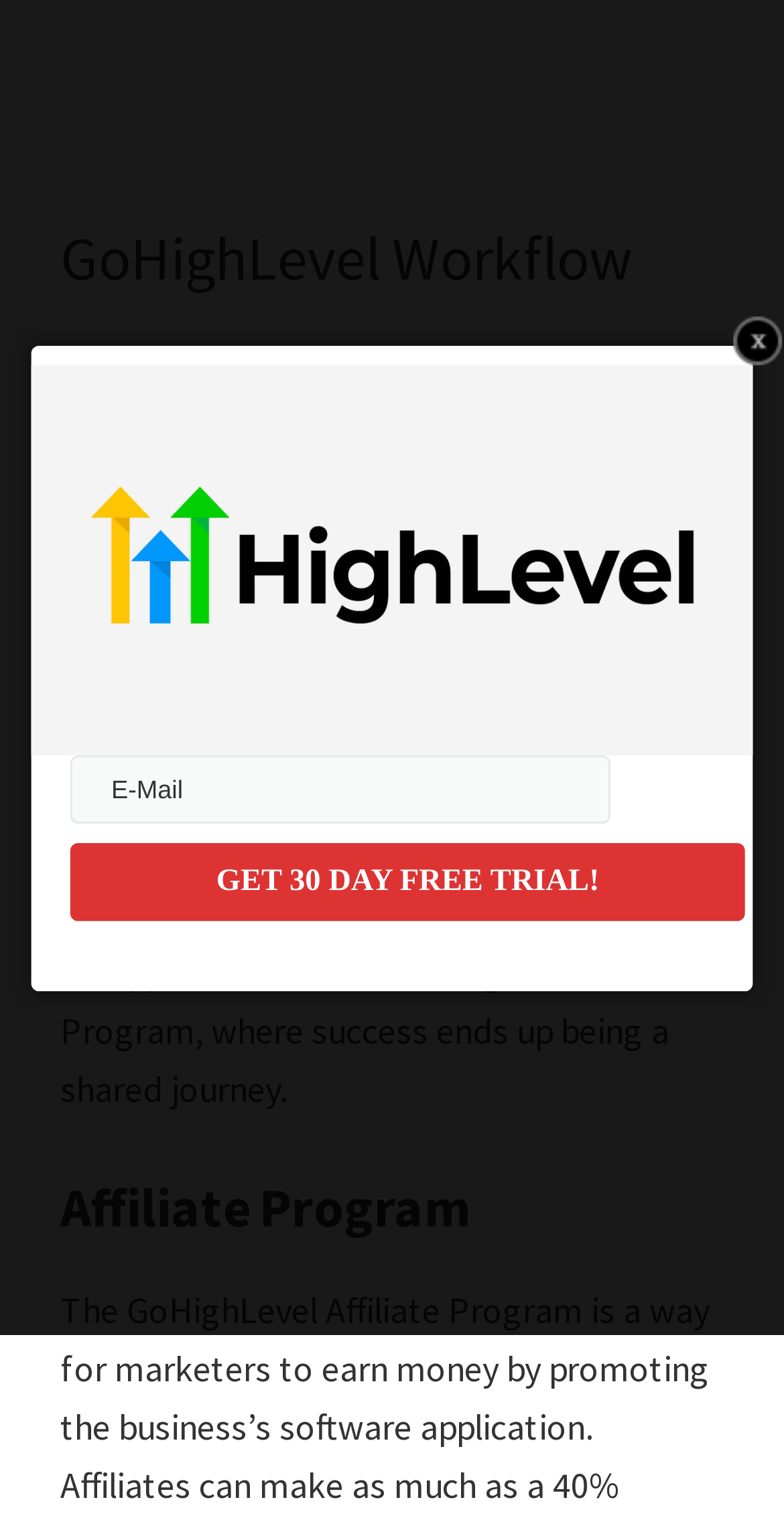What is the main topic of this webpage?
Based on the image, give a one-word or short phrase answer.

GoHighLevel Workflow